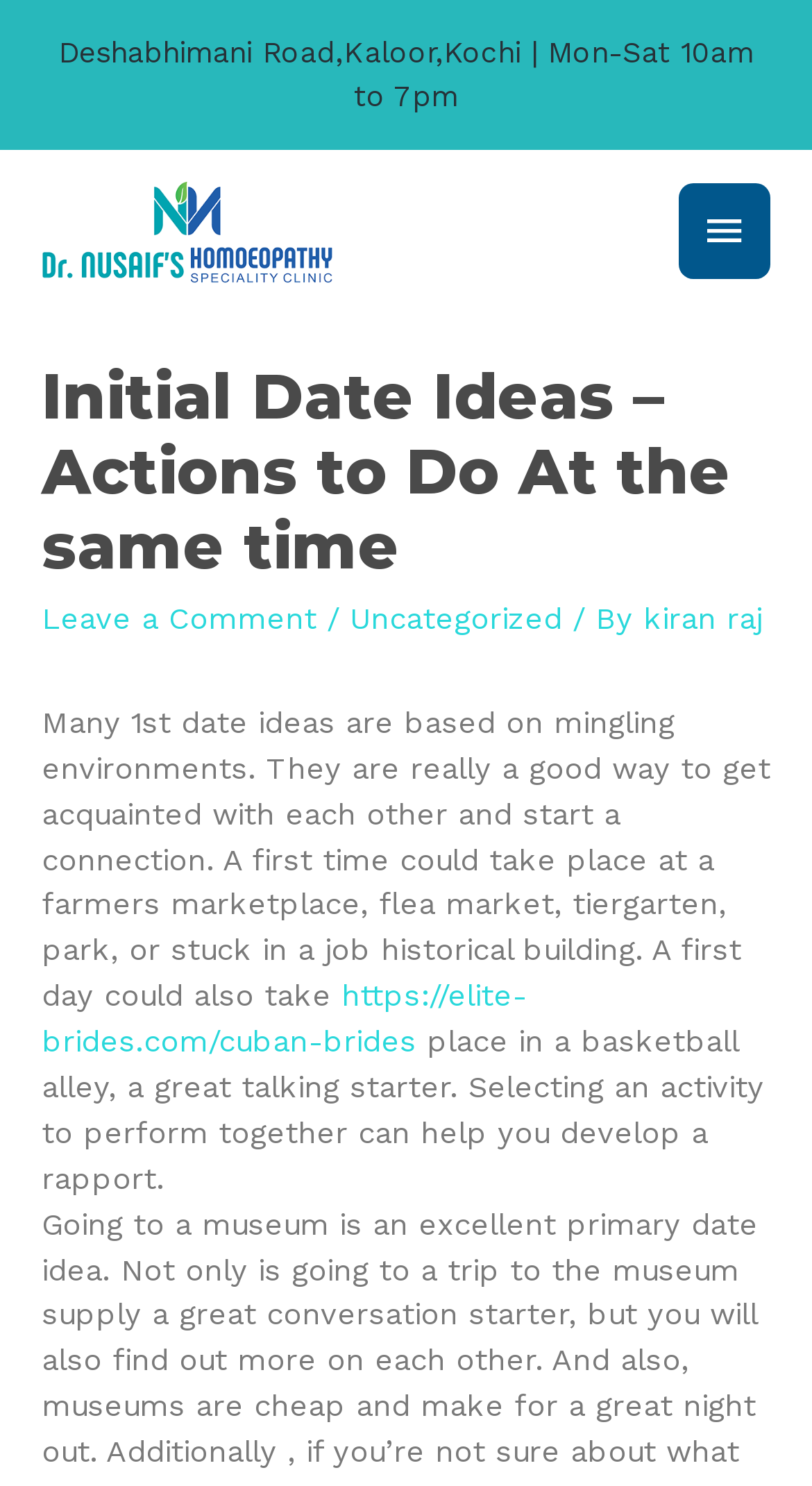What is the address mentioned on the webpage?
Please give a detailed and elaborate answer to the question.

The address is mentioned at the top of the webpage, which is 'Deshabhimani Road,Kaloor,Kochi | Mon-Sat 10am to 7pm'. This address seems to be related to a physical location, possibly an office or a store.